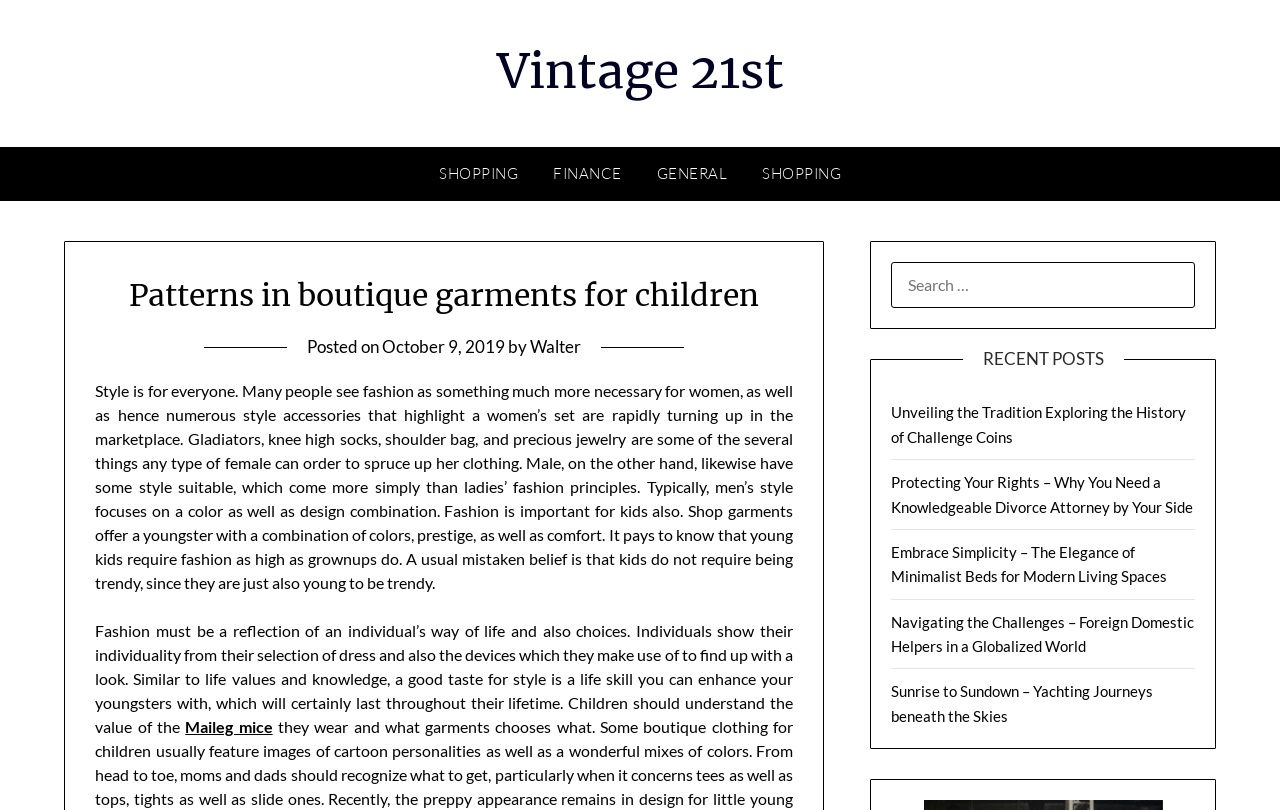Can you provide the bounding box coordinates for the element that should be clicked to implement the instruction: "Click on 'Vintage 21st'"?

[0.388, 0.051, 0.612, 0.125]